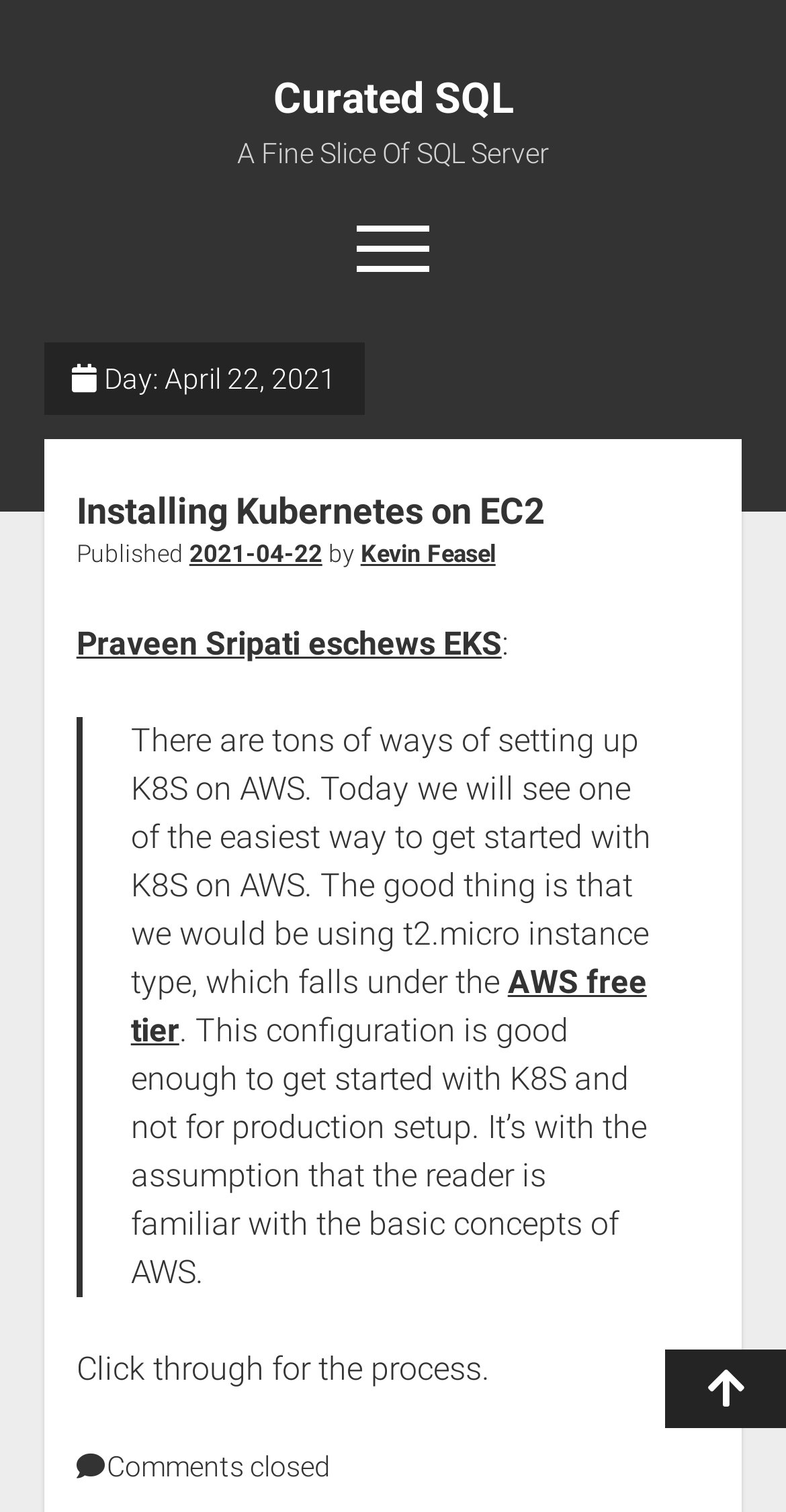What is the assumption about the reader in the article?
Kindly offer a detailed explanation using the data available in the image.

I found the answer by looking at the blockquote and then finding the sentence 'It’s with the assumption that the reader is familiar with the basic concepts of AWS.'